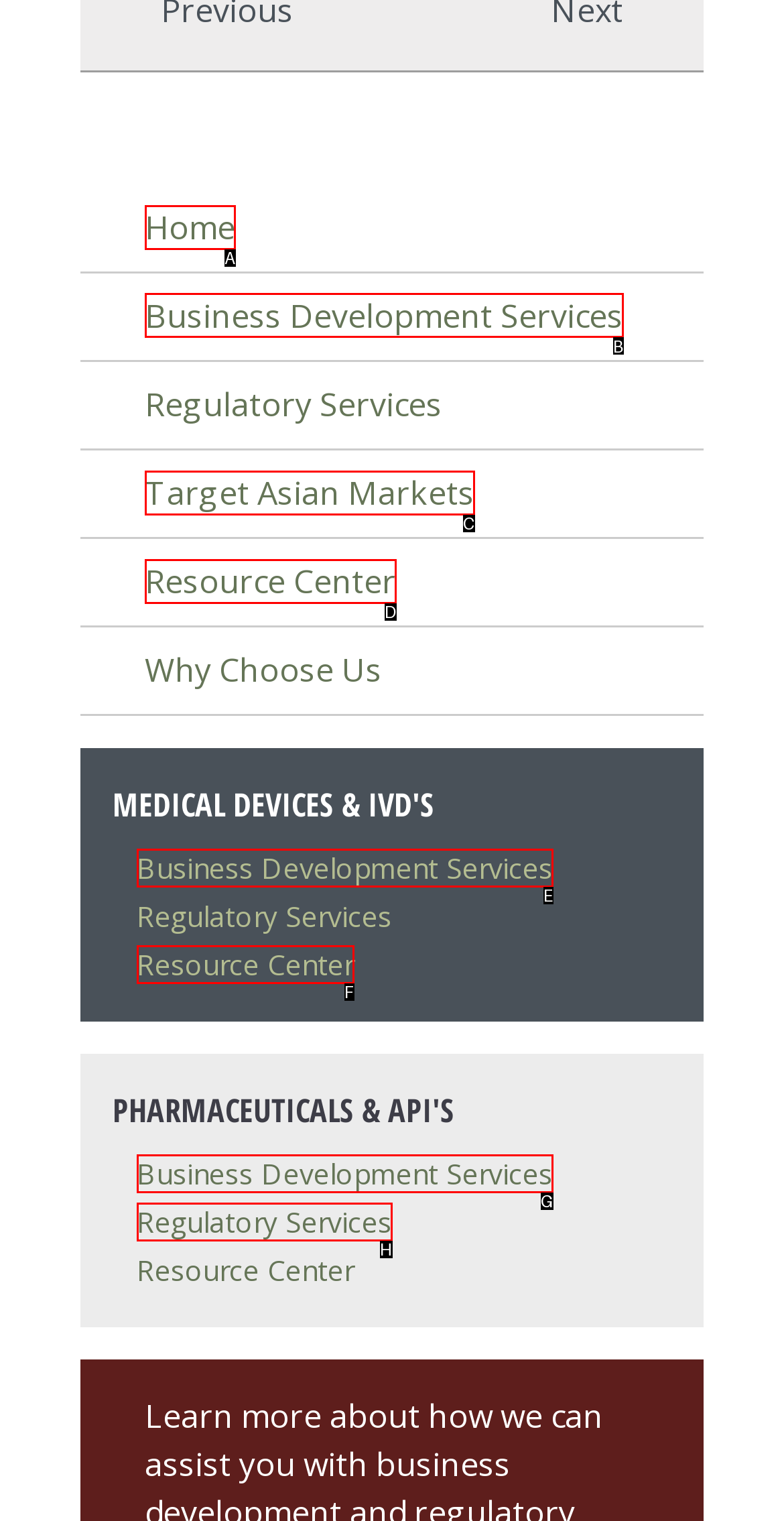Tell me which letter I should select to achieve the following goal: learn about Business Development Services
Answer with the corresponding letter from the provided options directly.

B